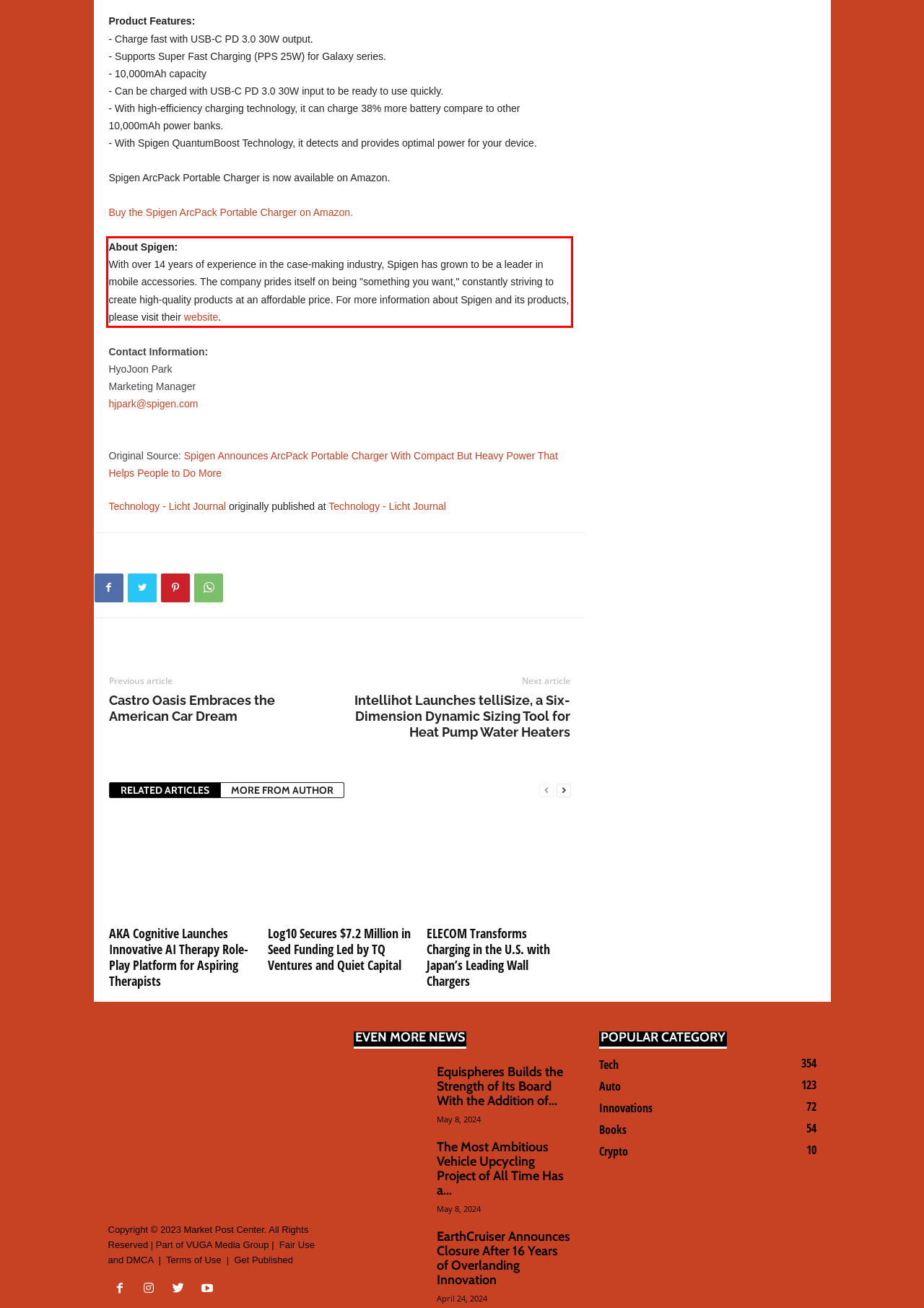Inspect the webpage screenshot that has a red bounding box and use OCR technology to read and display the text inside the red bounding box.

About Spigen: With over 14 years of experience in the case-making industry, Spigen has grown to be a leader in mobile accessories. The company prides itself on being "something you want," constantly striving to create high-quality products at an affordable price. For more information about Spigen and its products, please visit their website.